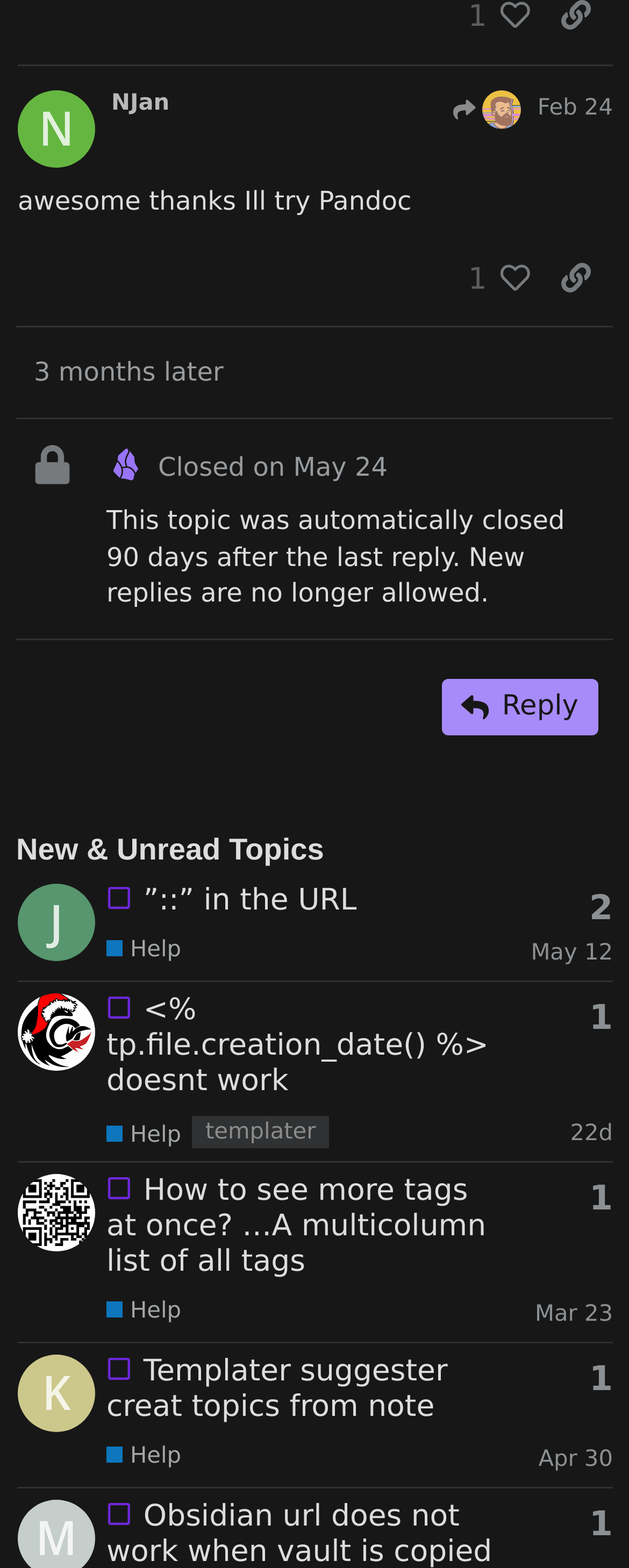Please locate the bounding box coordinates of the element that should be clicked to achieve the given instruction: "Click the 'Reply' button".

[0.703, 0.433, 0.951, 0.469]